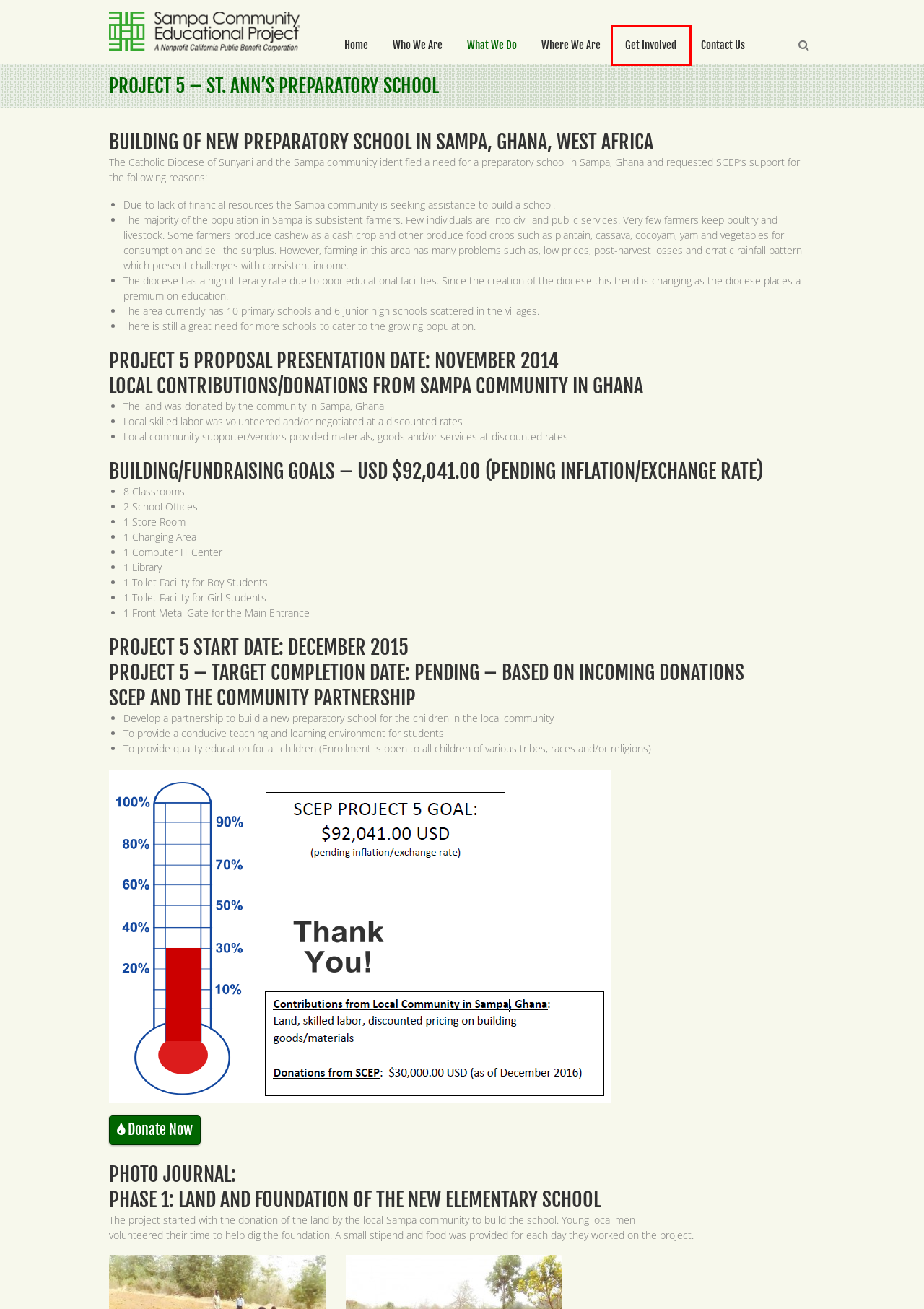Using the screenshot of a webpage with a red bounding box, pick the webpage description that most accurately represents the new webpage after the element inside the red box is clicked. Here are the candidates:
A. Contact Us – Sampa Community Educational Project
B. Sampa Community Educational Project – A Nonprofit California Public Benefit Corporation
C. Donate Now – Sampa Community Educational Project
D. Educational / Cultural – Sampa Community Educational Project
E. Project 3 – Sampa Schools Renovation – Sampa Community Educational Project
F. Where We Are – Sampa Community Educational Project
G. Project 2 – Star of the Sea Prep School – Sampa Community Educational Project
H. Get Involved – Sampa Community Educational Project

H